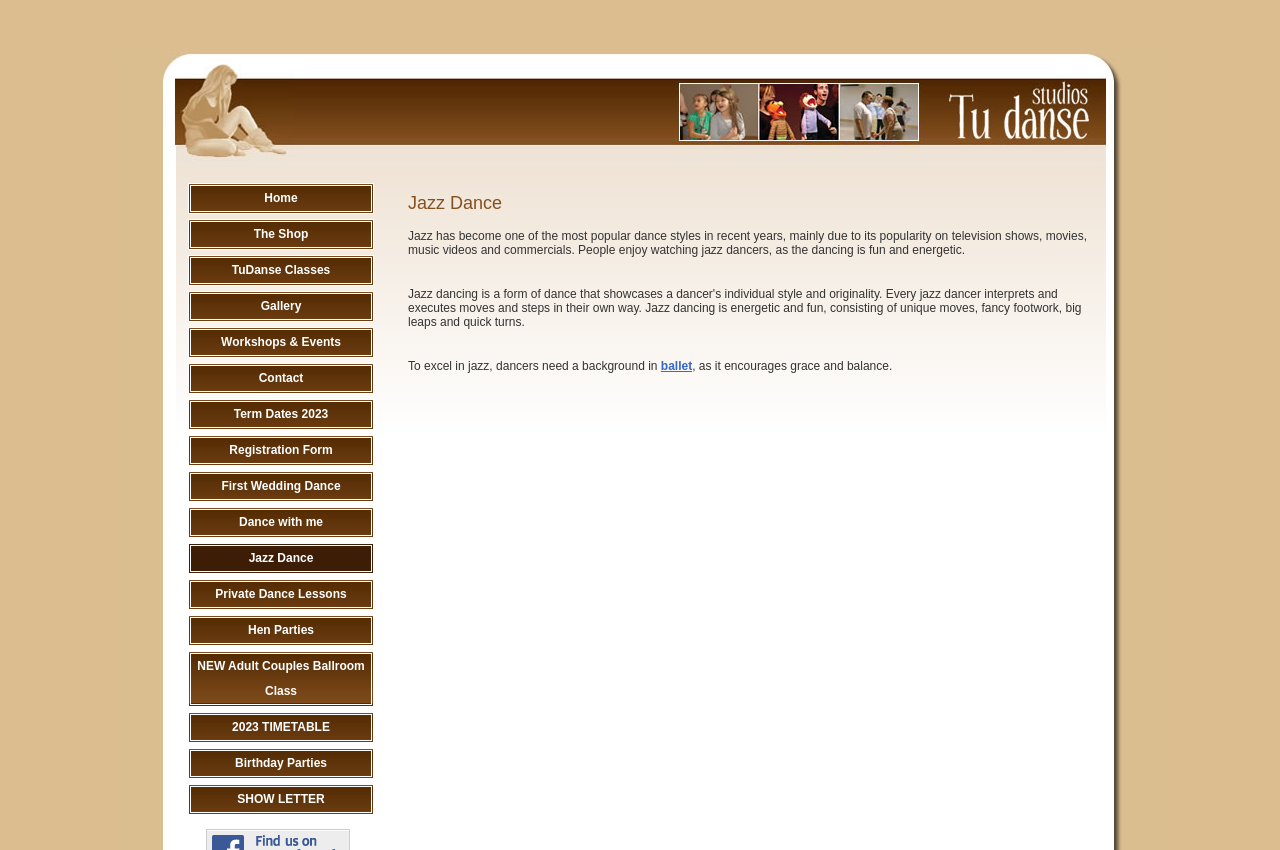Please indicate the bounding box coordinates of the element's region to be clicked to achieve the instruction: "View TuDanse Classes". Provide the coordinates as four float numbers between 0 and 1, i.e., [left, top, right, bottom].

[0.147, 0.3, 0.292, 0.336]